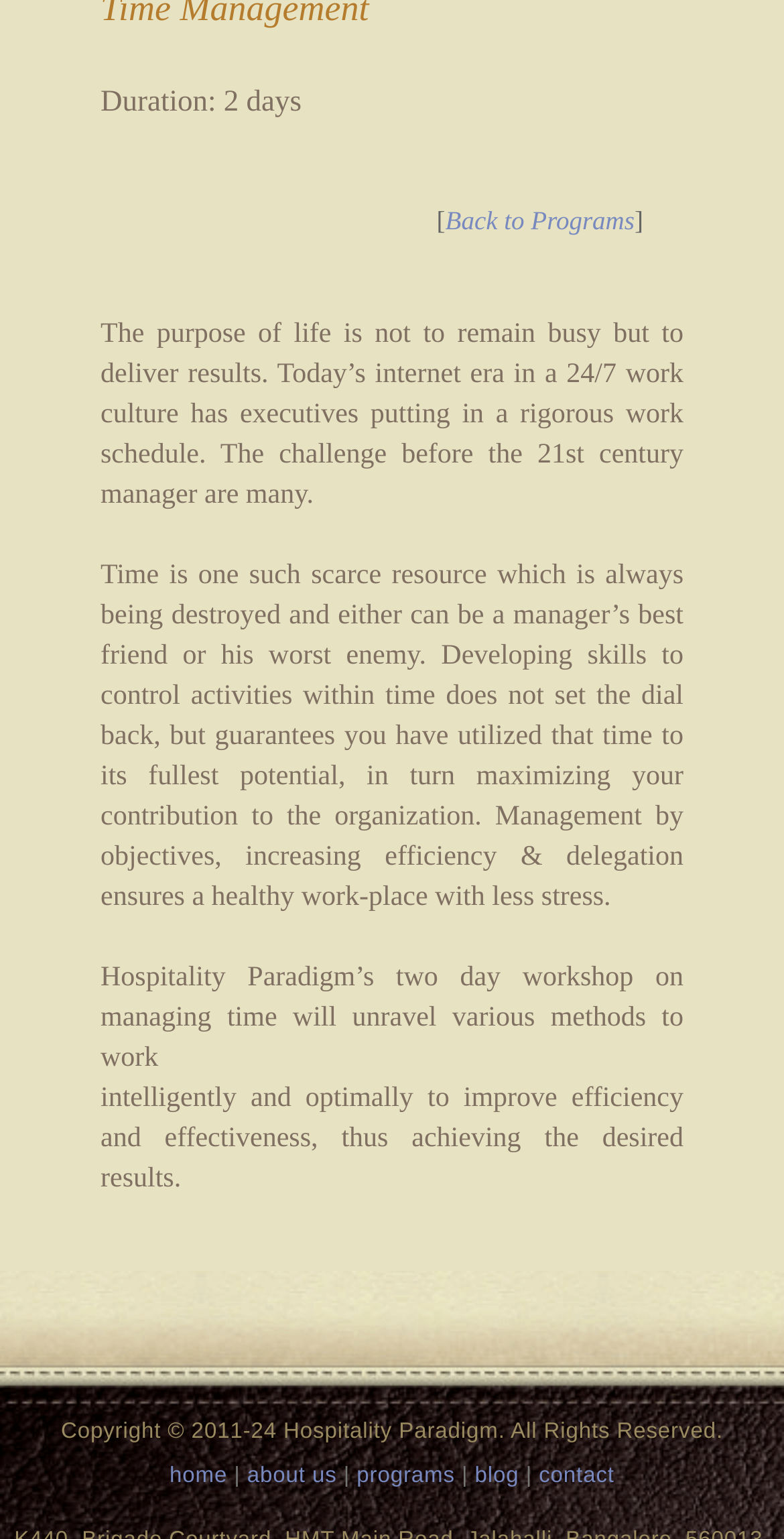Please determine the bounding box coordinates for the UI element described as: "about us".

[0.315, 0.951, 0.43, 0.967]